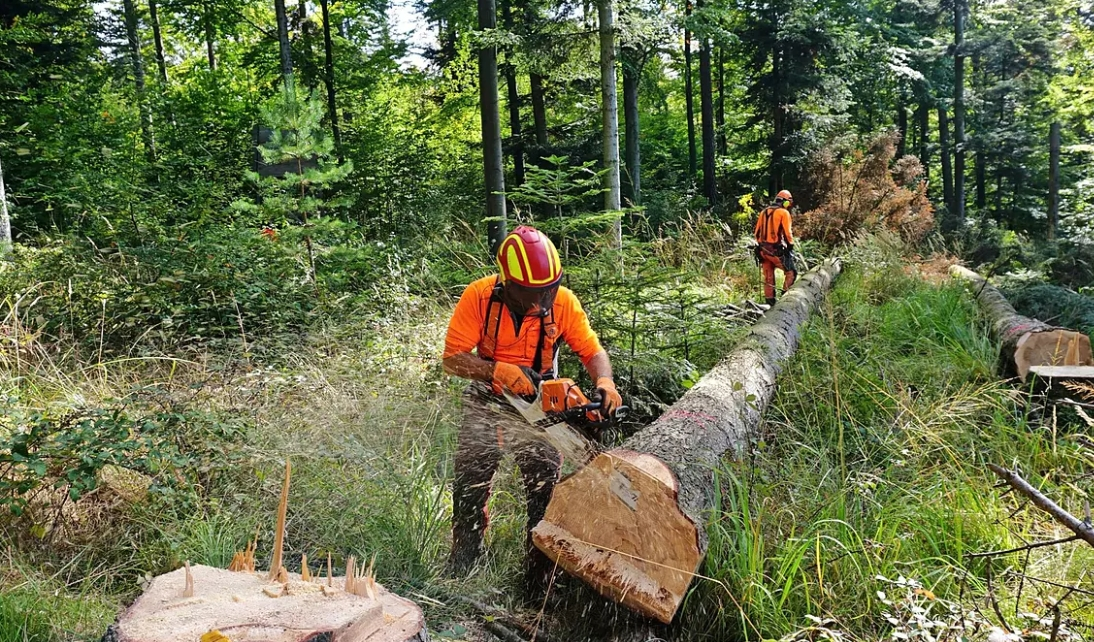What tool is the worker in the foreground using?
Answer the question with a detailed explanation, including all necessary information.

According to the caption, the worker in the foreground is focused on cutting through a fallen log with a chainsaw, which implies that the tool being used is a chainsaw.